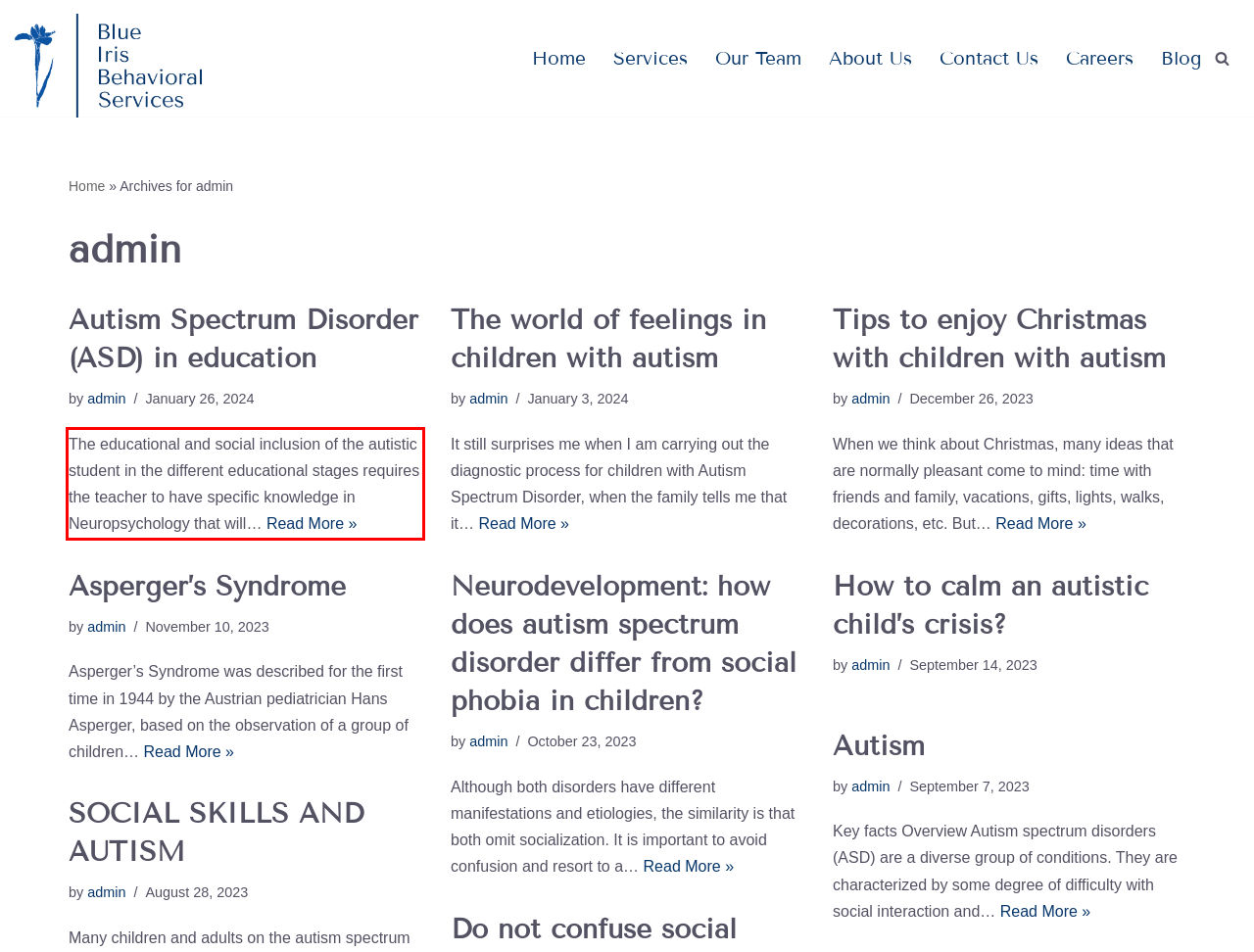You are given a screenshot of a webpage with a UI element highlighted by a red bounding box. Please perform OCR on the text content within this red bounding box.

The educational and social inclusion of the autistic student in the different educational stages requires the teacher to have specific knowledge in Neuropsychology that will… Read More » Autism Spectrum Disorder (ASD) in education